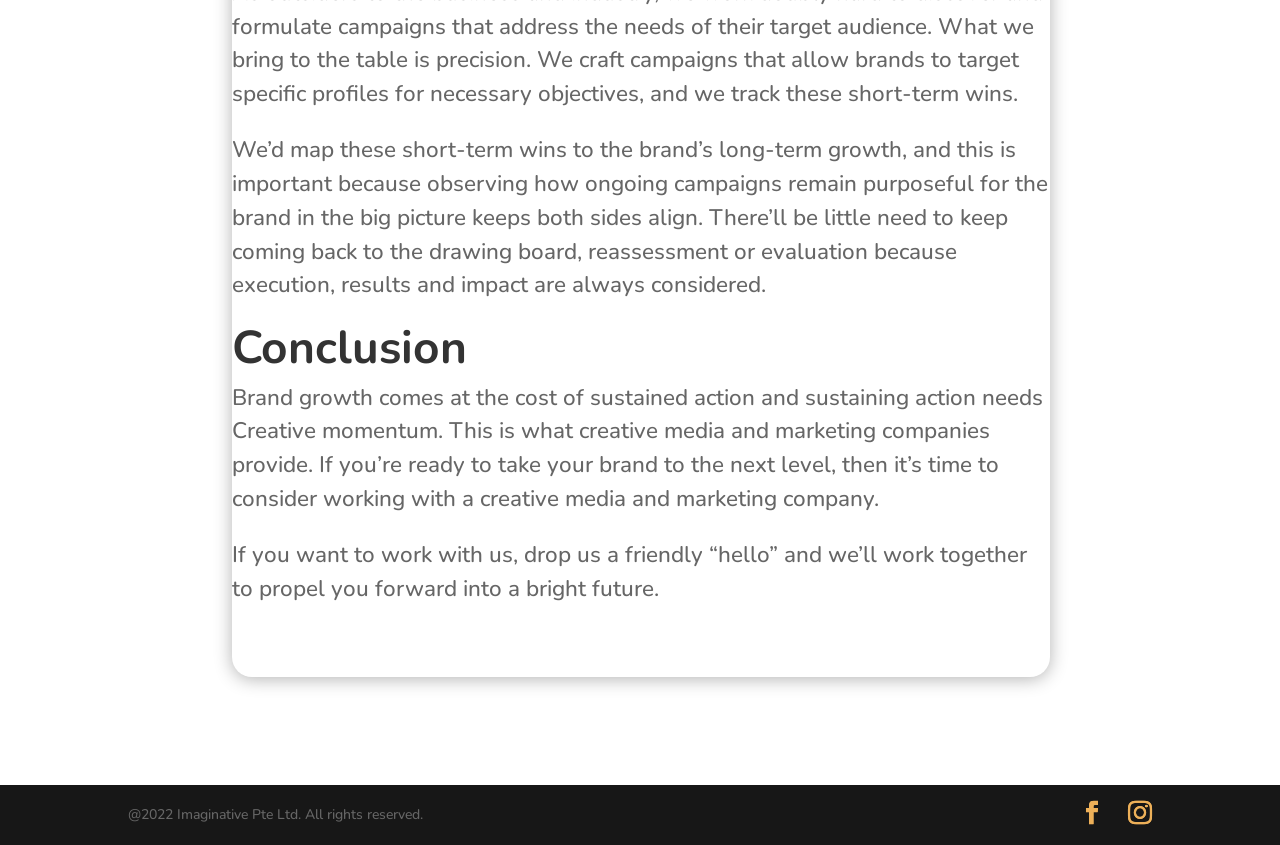Examine the screenshot and answer the question in as much detail as possible: What is the call to action for interested parties?

The webpage invites interested parties to 'drop us a friendly “hello”' to work together and propel their brand forward, indicating that this is the call to action.